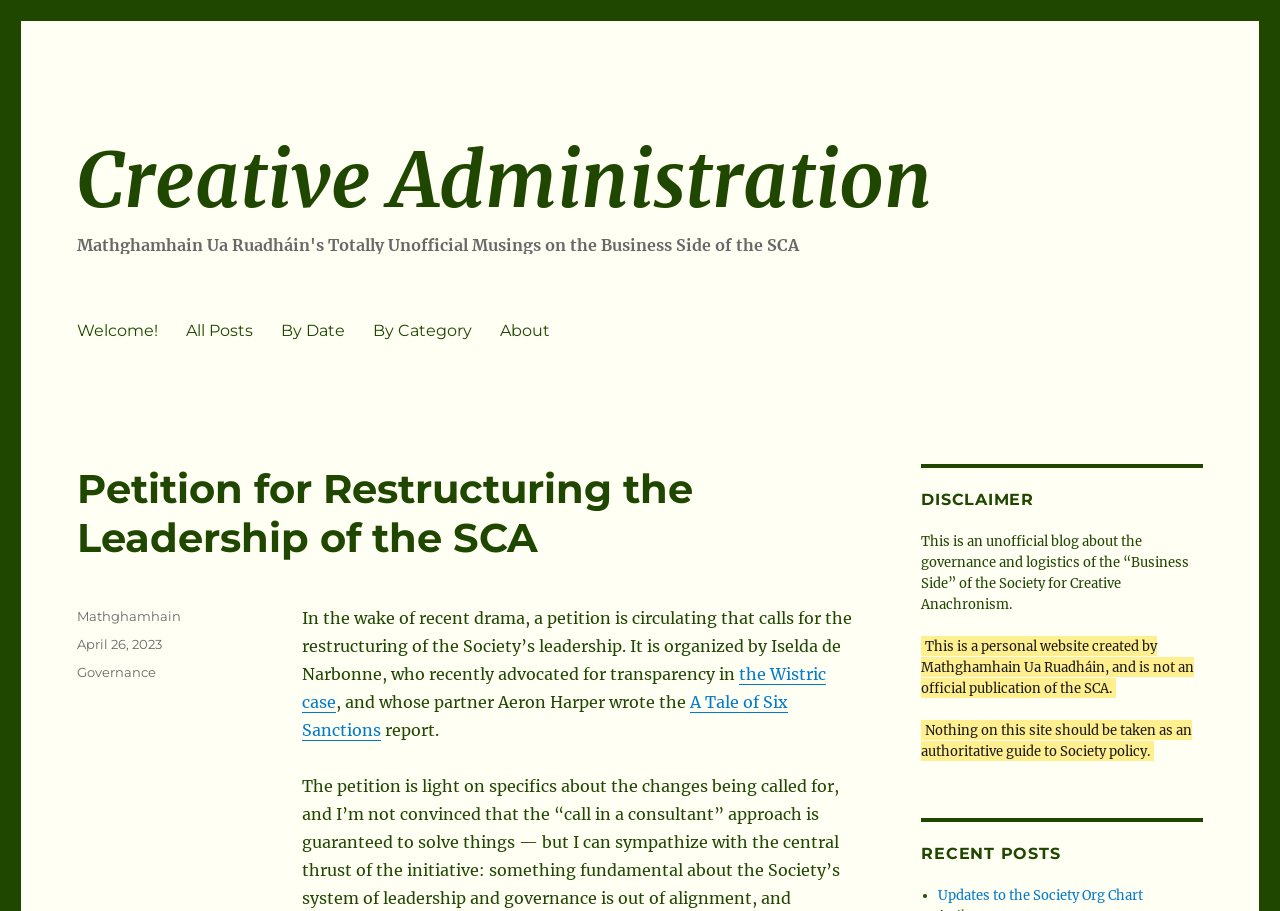Bounding box coordinates should be in the format (top-left x, top-left y, bottom-right x, bottom-right y) and all values should be floating point numbers between 0 and 1. Determine the bounding box coordinate for the UI element described as: the Wistric case

[0.236, 0.729, 0.646, 0.781]